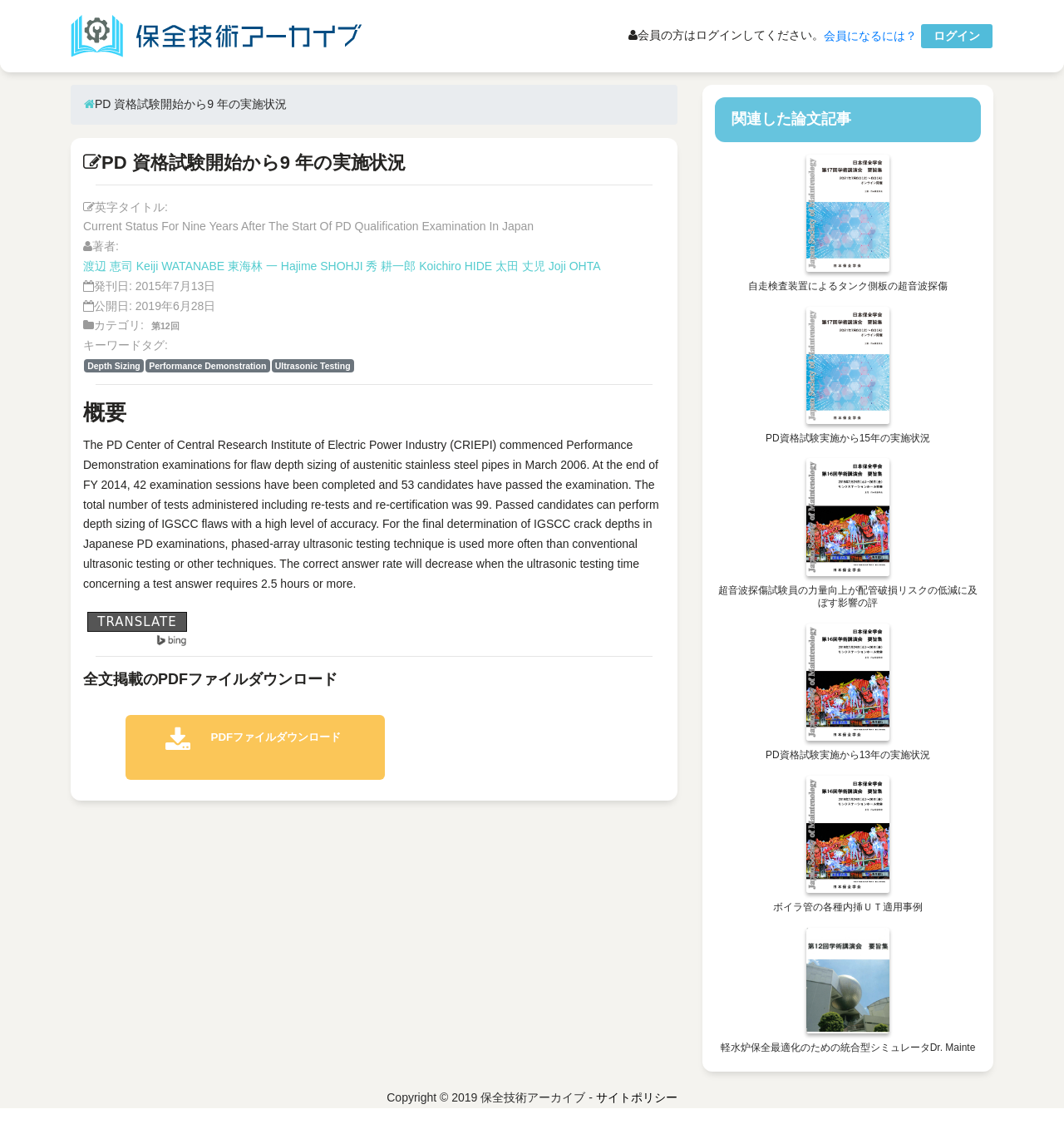How many authors are listed for the article?
Please answer the question with a detailed and comprehensive explanation.

I counted the number of authors listed below the title. There are five authors: 渡辺 恵司, Keiji WATANABE, 東海林 一, Hajime SHOHJI, and 秀 耕一郎.